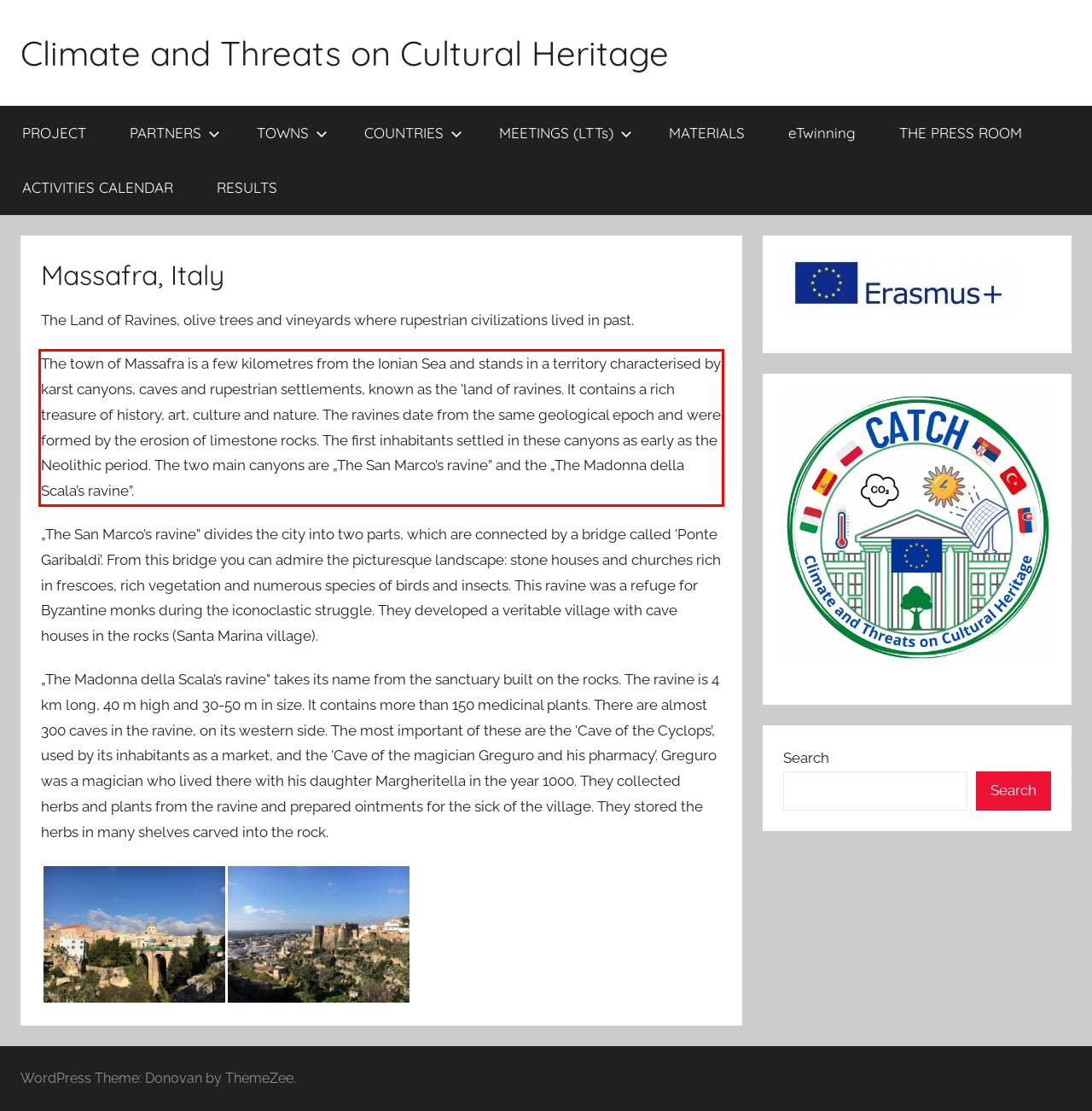You are given a screenshot of a webpage with a UI element highlighted by a red bounding box. Please perform OCR on the text content within this red bounding box.

The town of Massafra is a few kilometres from the Ionian Sea and stands in a territory characterised by karst canyons, caves and rupestrian settlements, known as the 'land of ravines. It contains a rich treasure of history, art, culture and nature. The ravines date from the same geological epoch and were formed by the erosion of limestone rocks. The first inhabitants settled in these canyons as early as the Neolithic period. The two main canyons are „The San Marco’s ravine” and the „The Madonna della Scala’s ravine”.